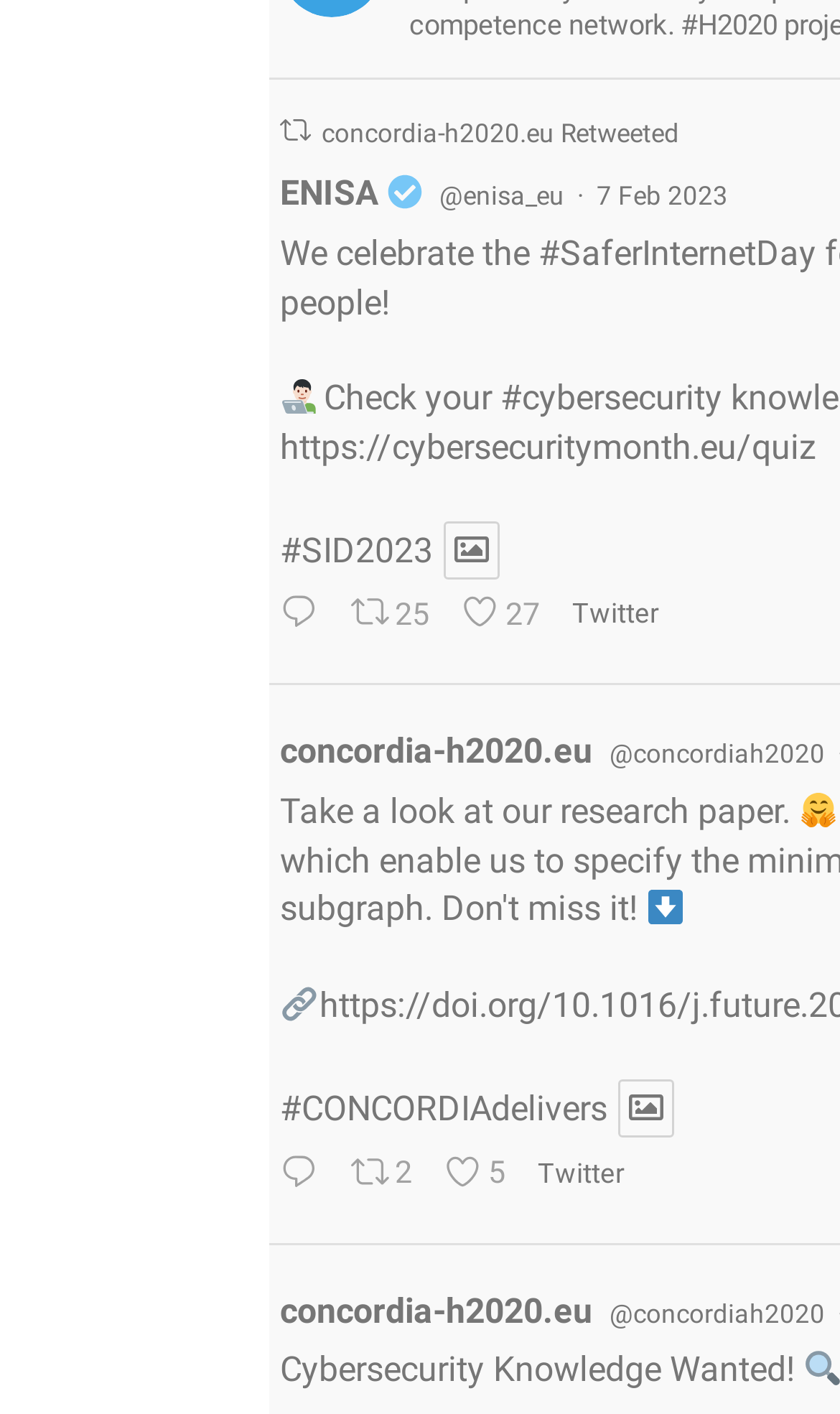What is the date of the tweet?
Provide a one-word or short-phrase answer based on the image.

7 Feb 2023